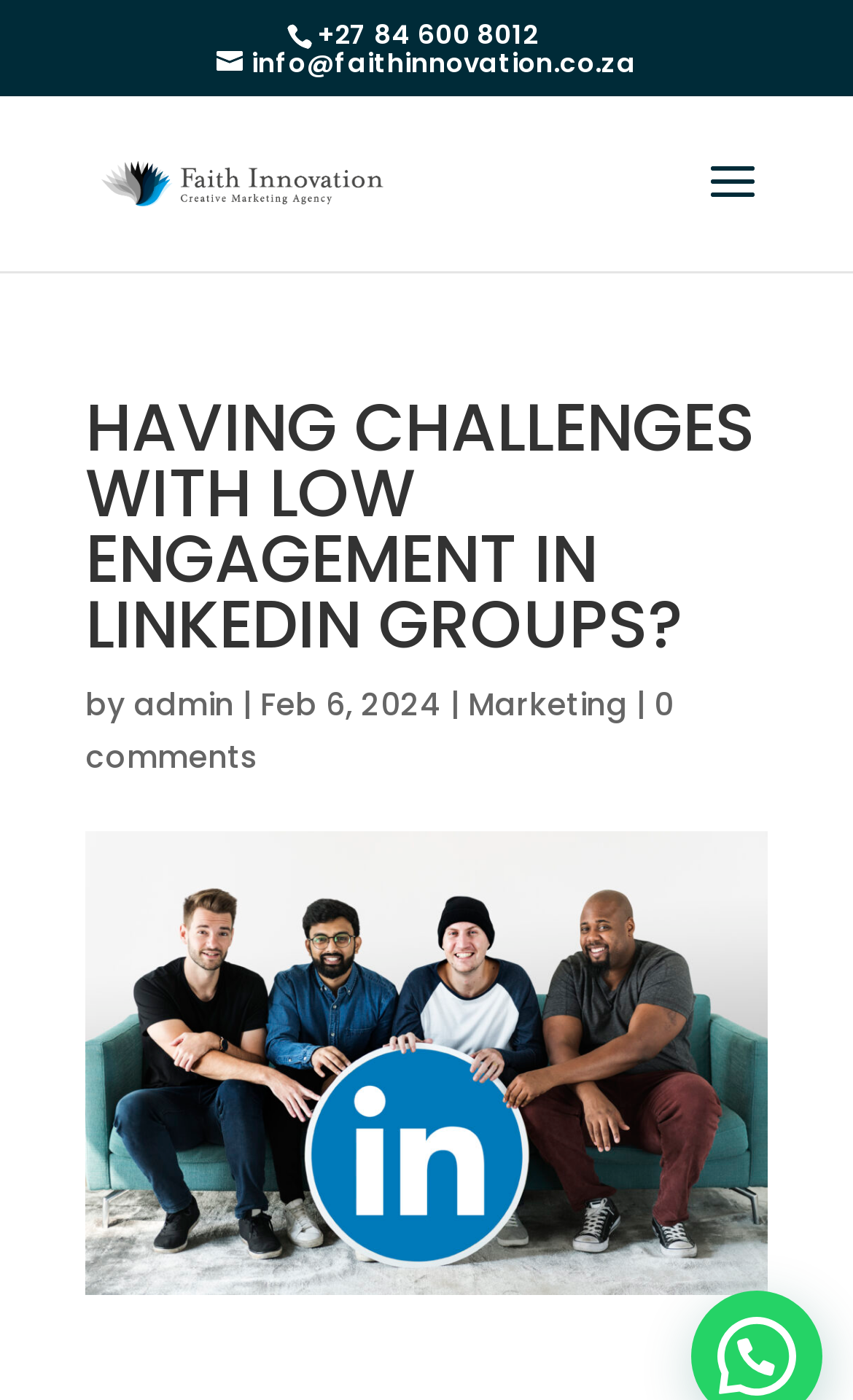Refer to the image and answer the question with as much detail as possible: What is the email address on the webpage?

I found the email address by looking at the link element with the bounding box coordinates [0.254, 0.031, 0.746, 0.058], which contains the email address 'info@faithinnovation.co.za'.